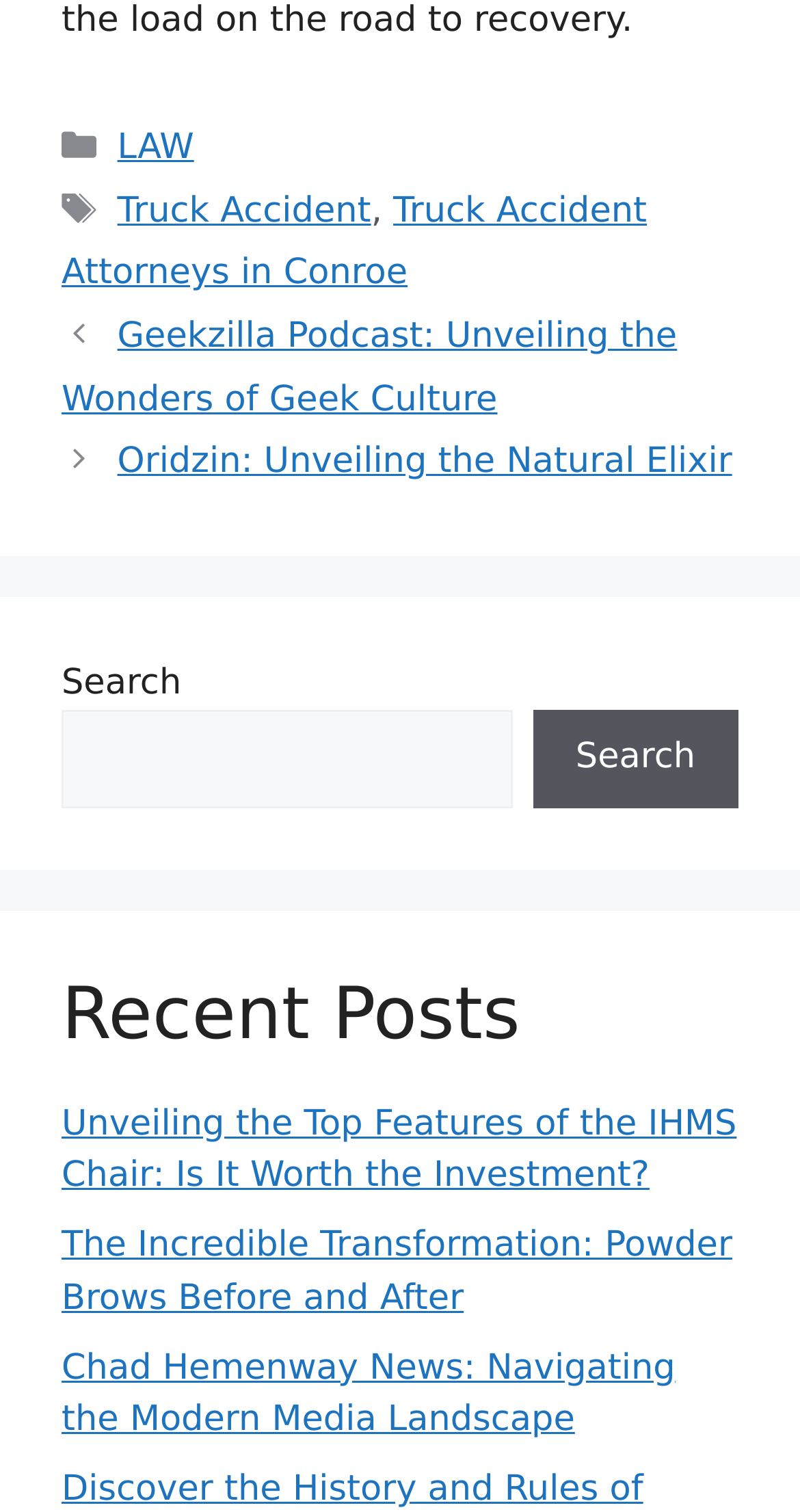What is the position of the footer on the webpage?
Examine the screenshot and reply with a single word or phrase.

Bottom